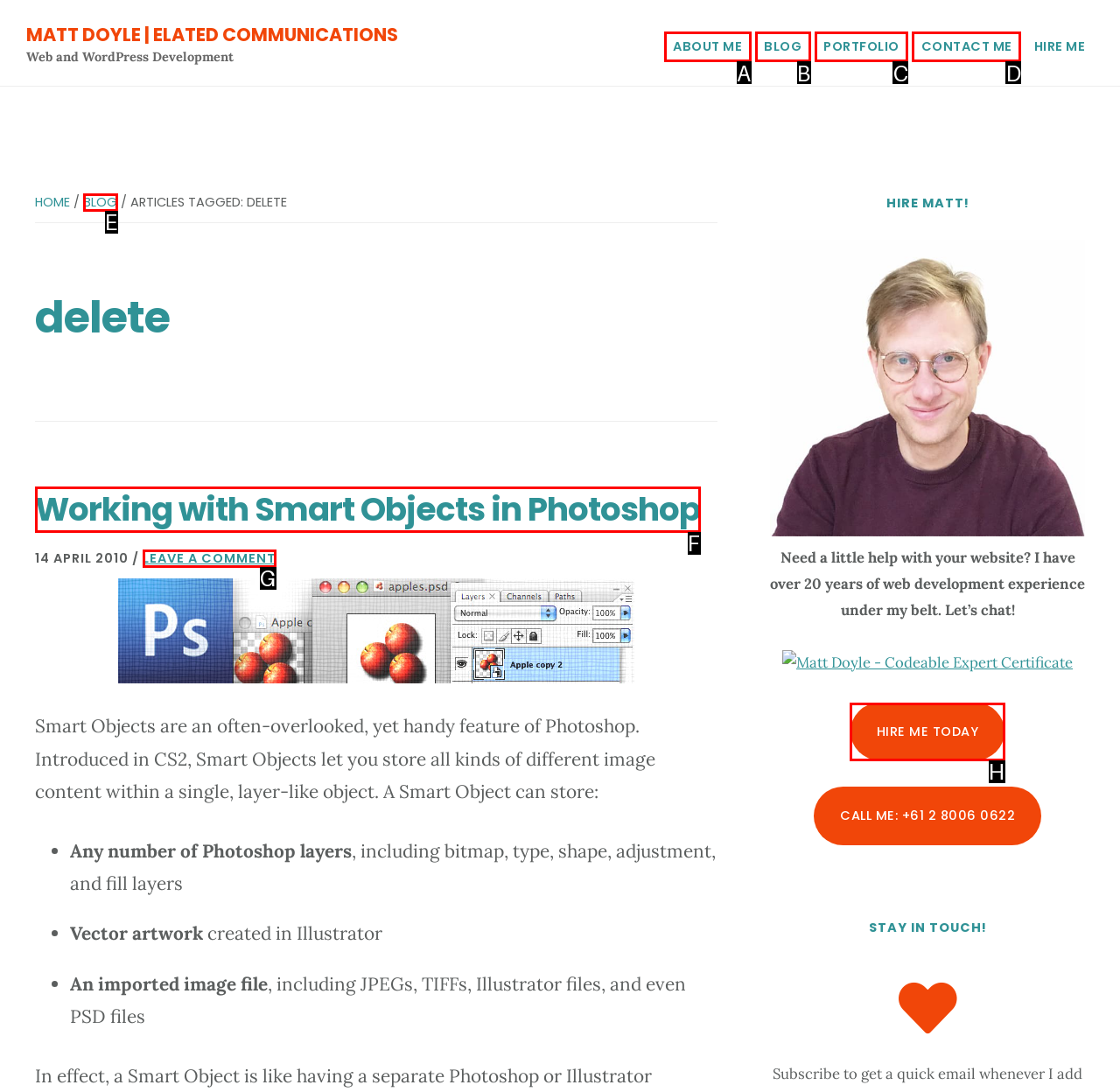Based on the description Blog, identify the most suitable HTML element from the options. Provide your answer as the corresponding letter.

B